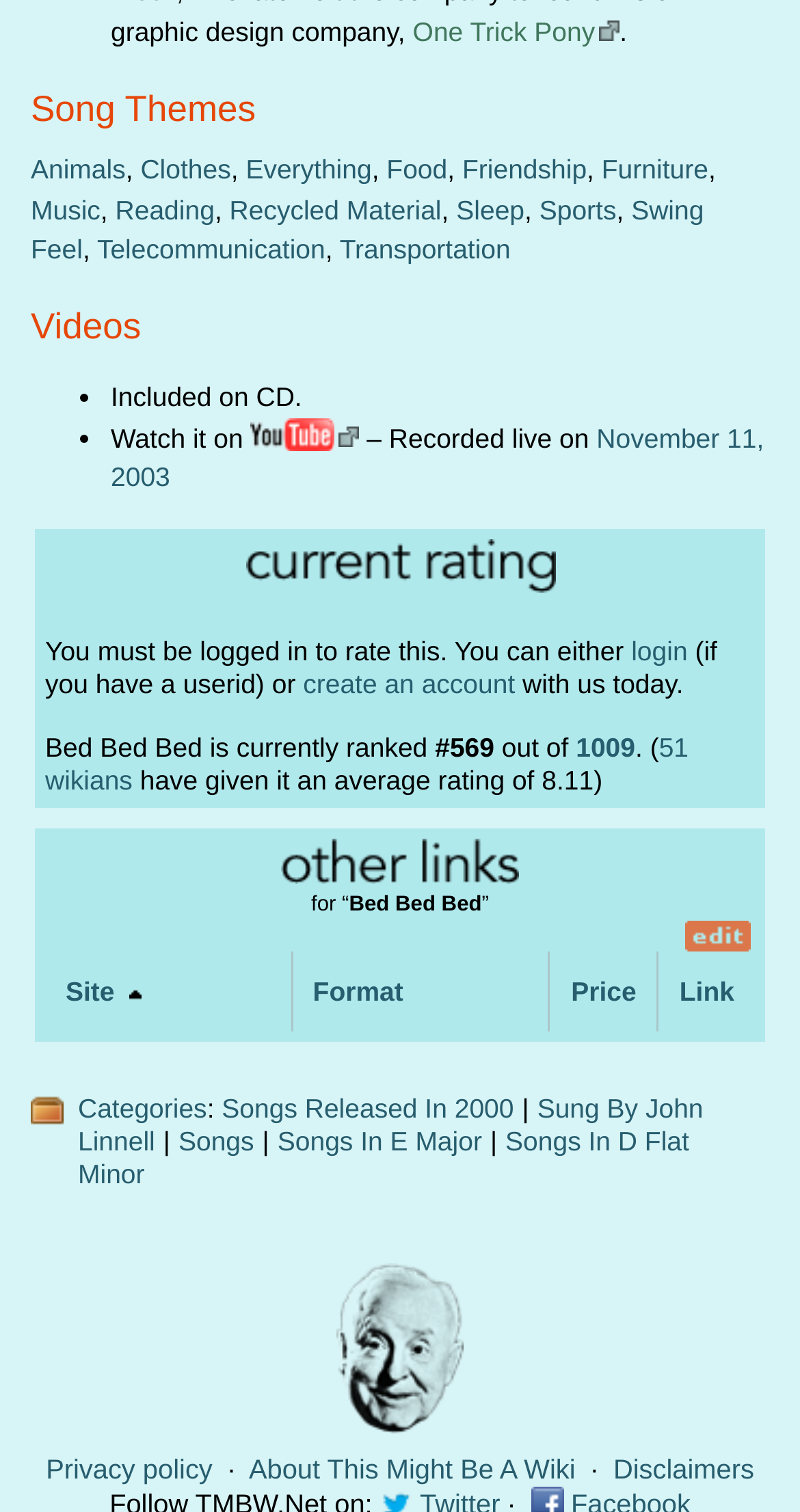What is the theme of the song 'One Trick Pony'?
Please respond to the question with as much detail as possible.

The theme of the song 'One Trick Pony' can be determined by looking at the links under the 'Song Themes' heading. The first link is 'Animals', which suggests that 'One Trick Pony' is related to animals.